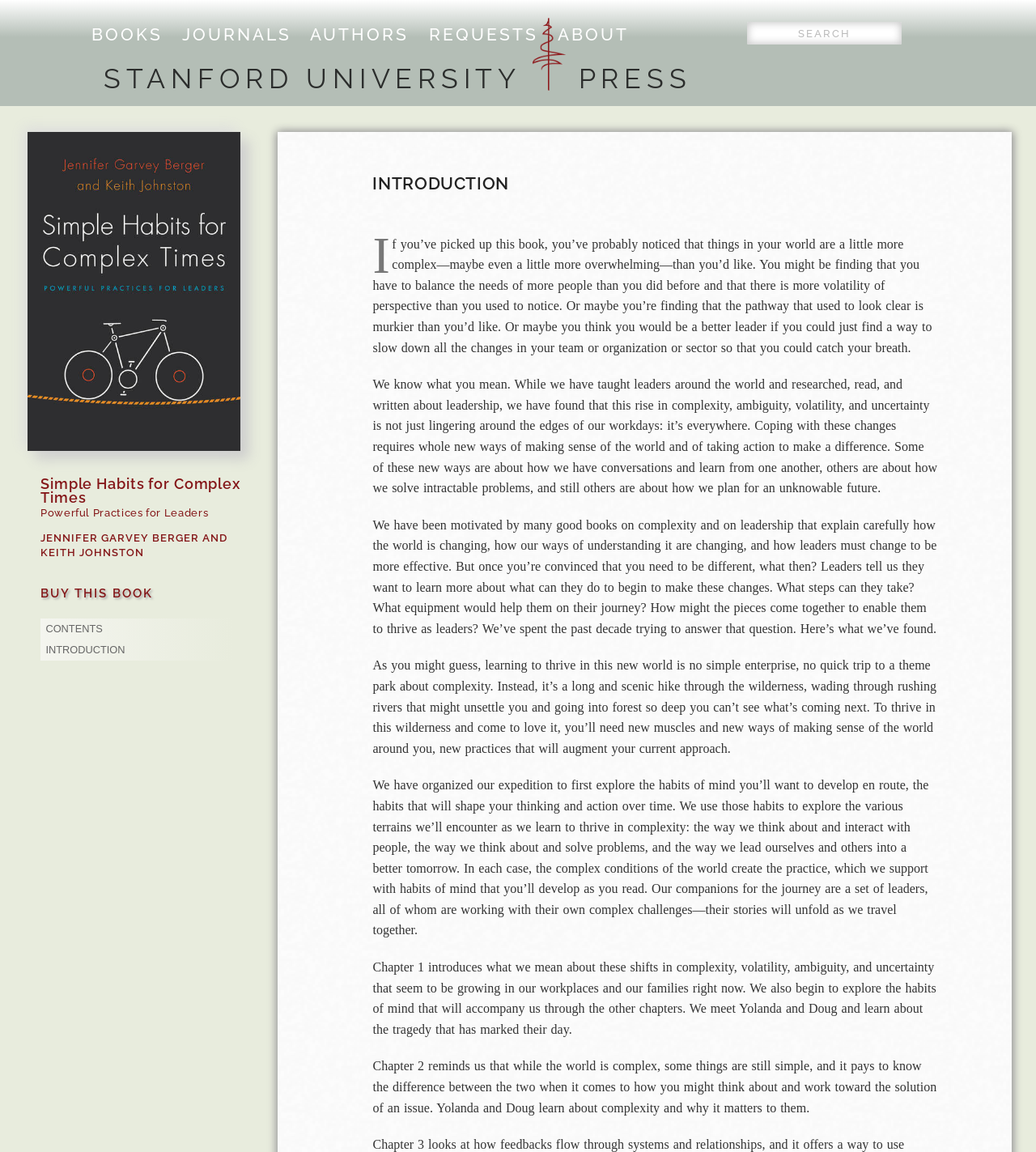What is the purpose of the book according to the introduction?
Answer the question based on the image using a single word or a brief phrase.

To help leaders thrive in complex times